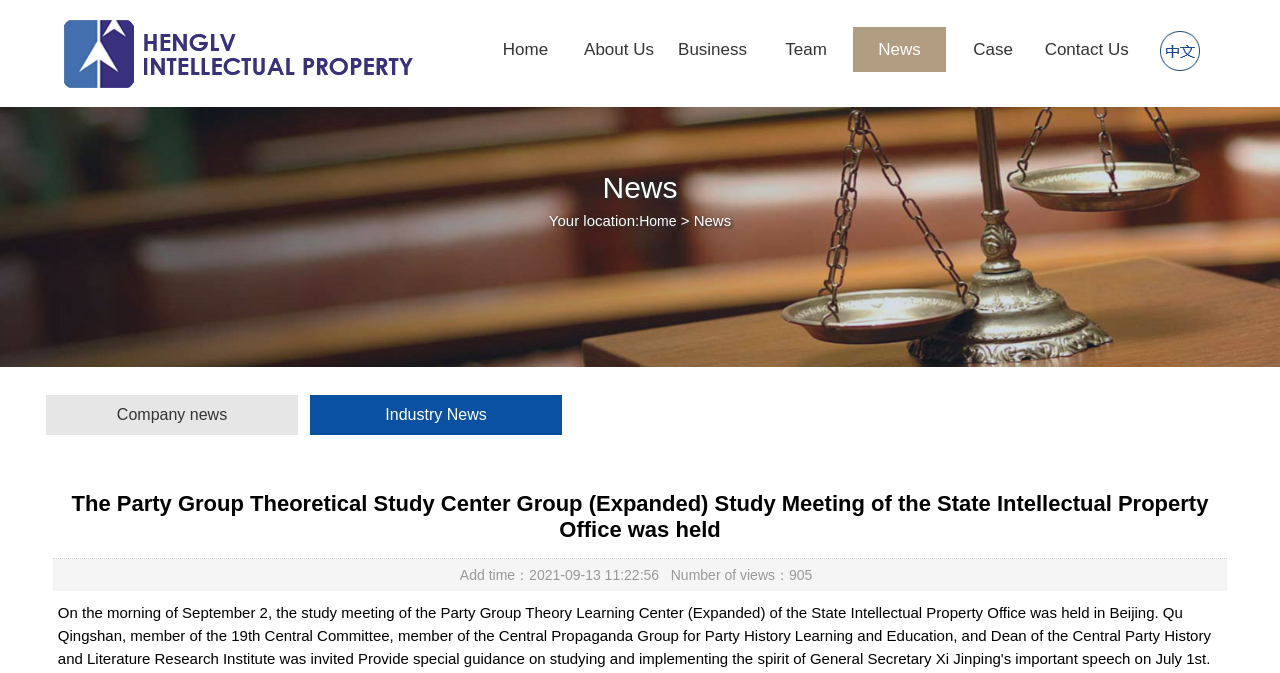Provide a one-word or short-phrase response to the question:
What is the name of the company?

Beijing HengLv Intellectual Property